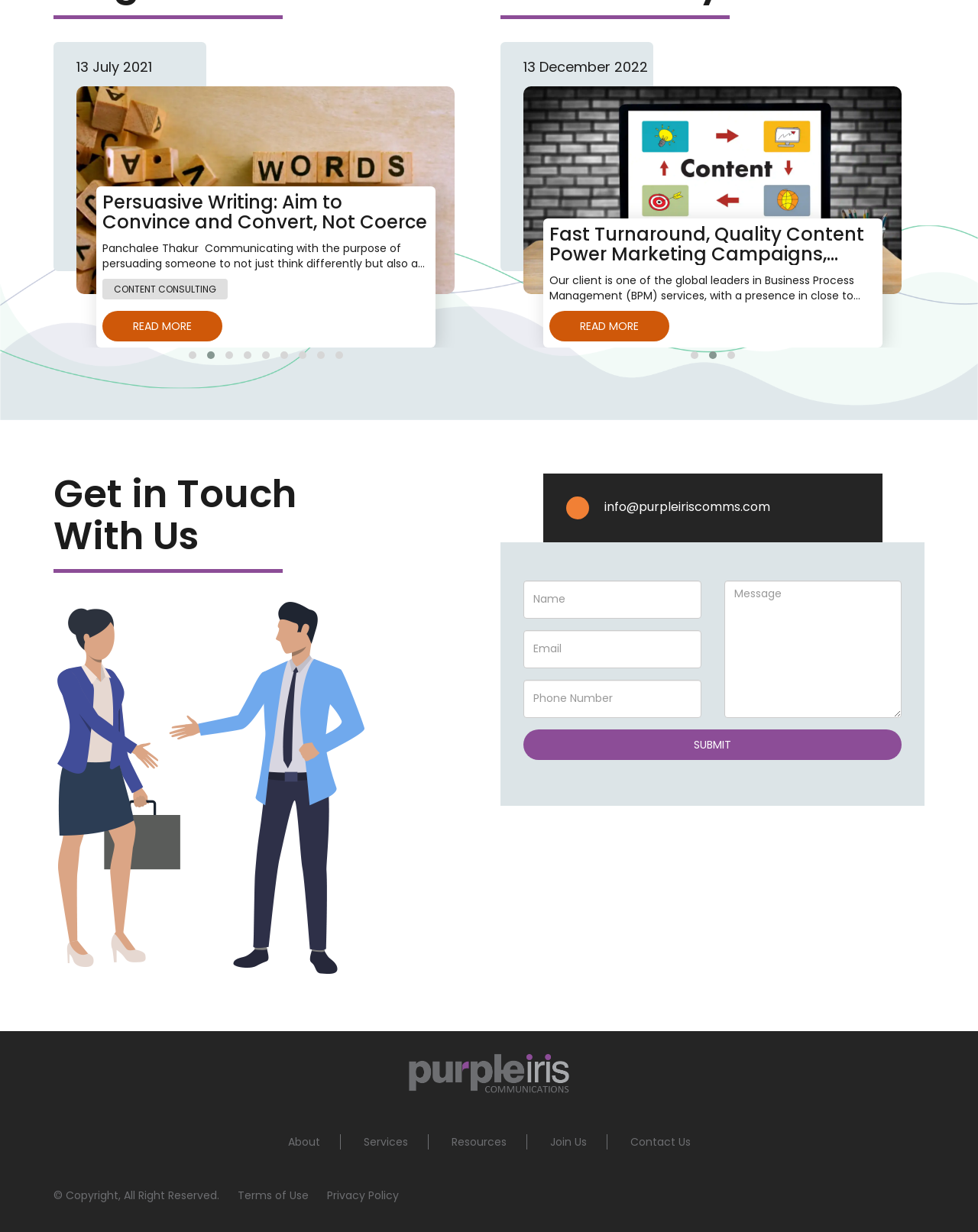Use the information in the screenshot to answer the question comprehensively: How many blog posts are displayed on the page?

I counted the number of blog post sections on the page, each containing a date, image, heading, and 'READ MORE' link, and found that there are three such sections.